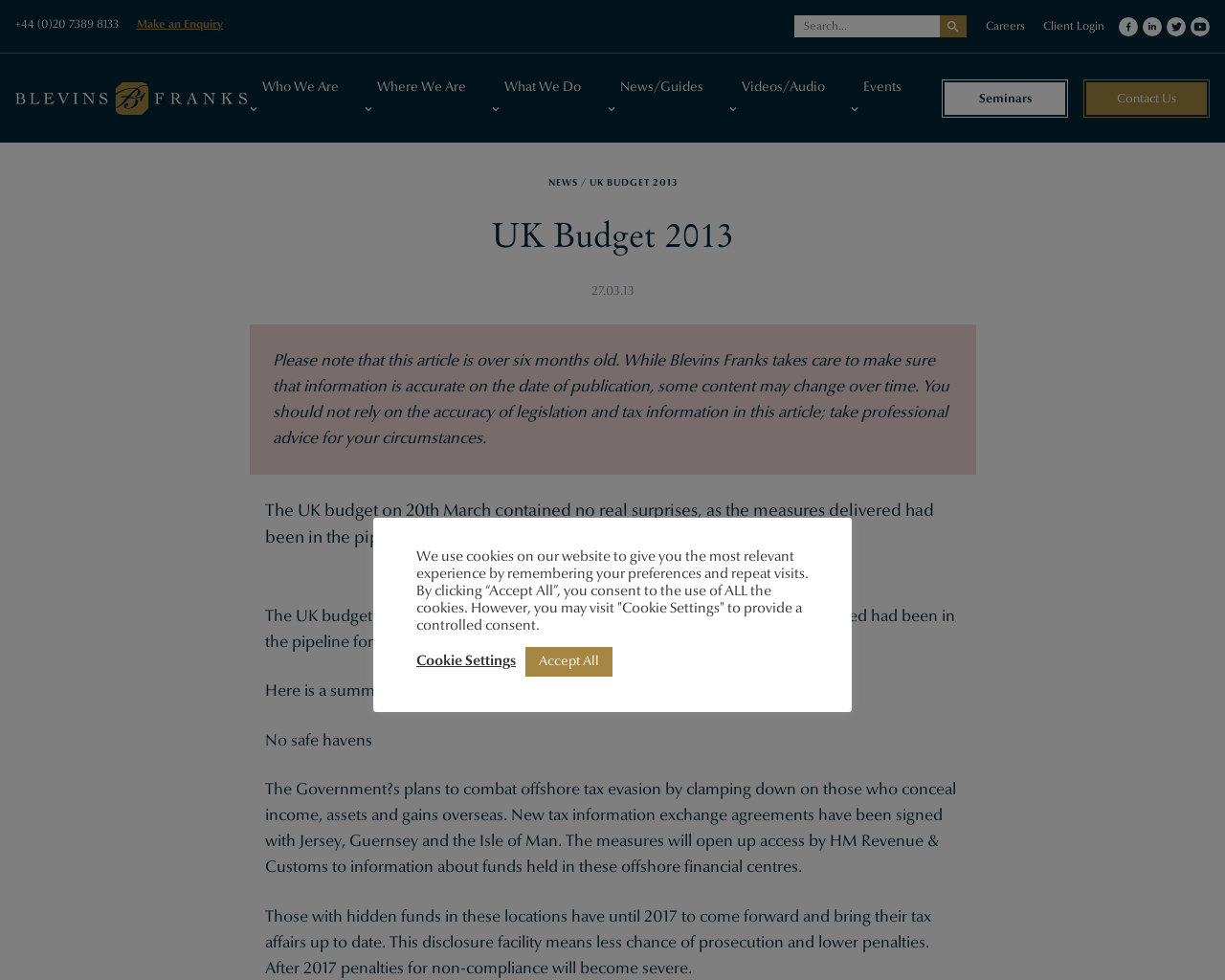What is the consequence of not complying with tax regulations after 2017?
Please provide a detailed answer to the question.

The consequence of not complying with tax regulations after 2017 can be determined by reading the text, which states that penalties for non-compliance will become severe after 2017.